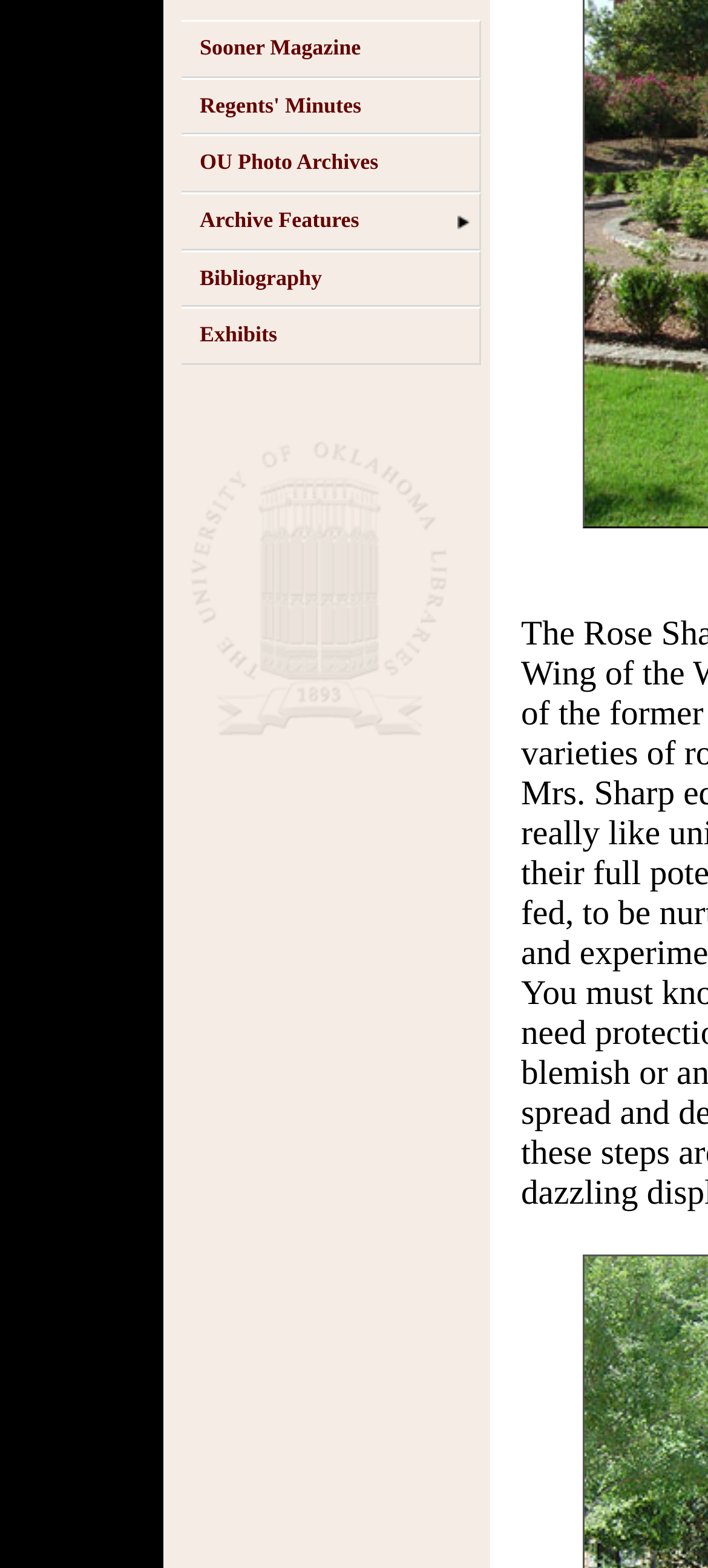Identify the bounding box coordinates for the UI element described as follows: Uncategorized. Use the format (top-left x, top-left y, bottom-right x, bottom-right y) and ensure all values are floating point numbers between 0 and 1.

None